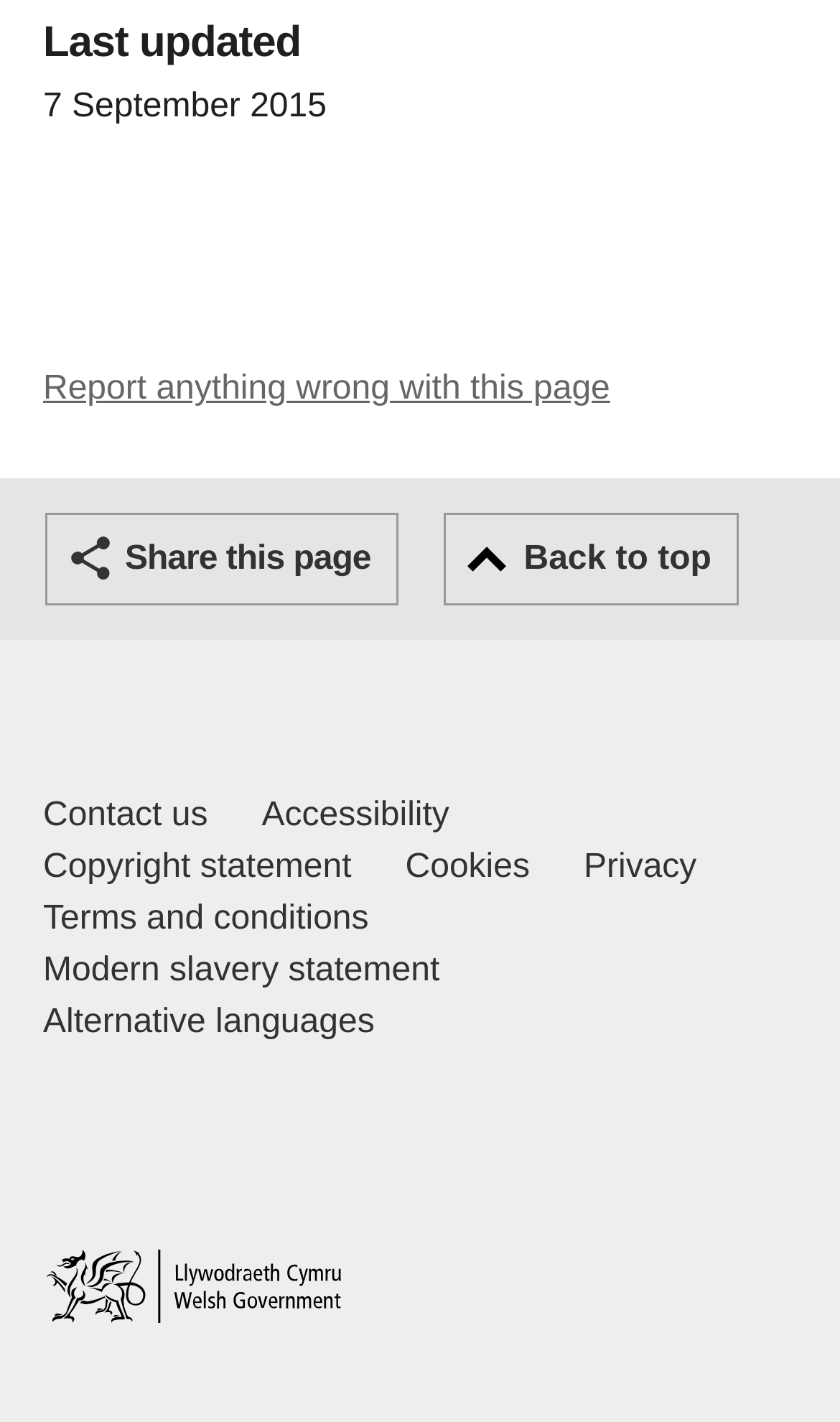Kindly determine the bounding box coordinates for the clickable area to achieve the given instruction: "Go to home page".

[0.051, 0.878, 0.41, 0.93]